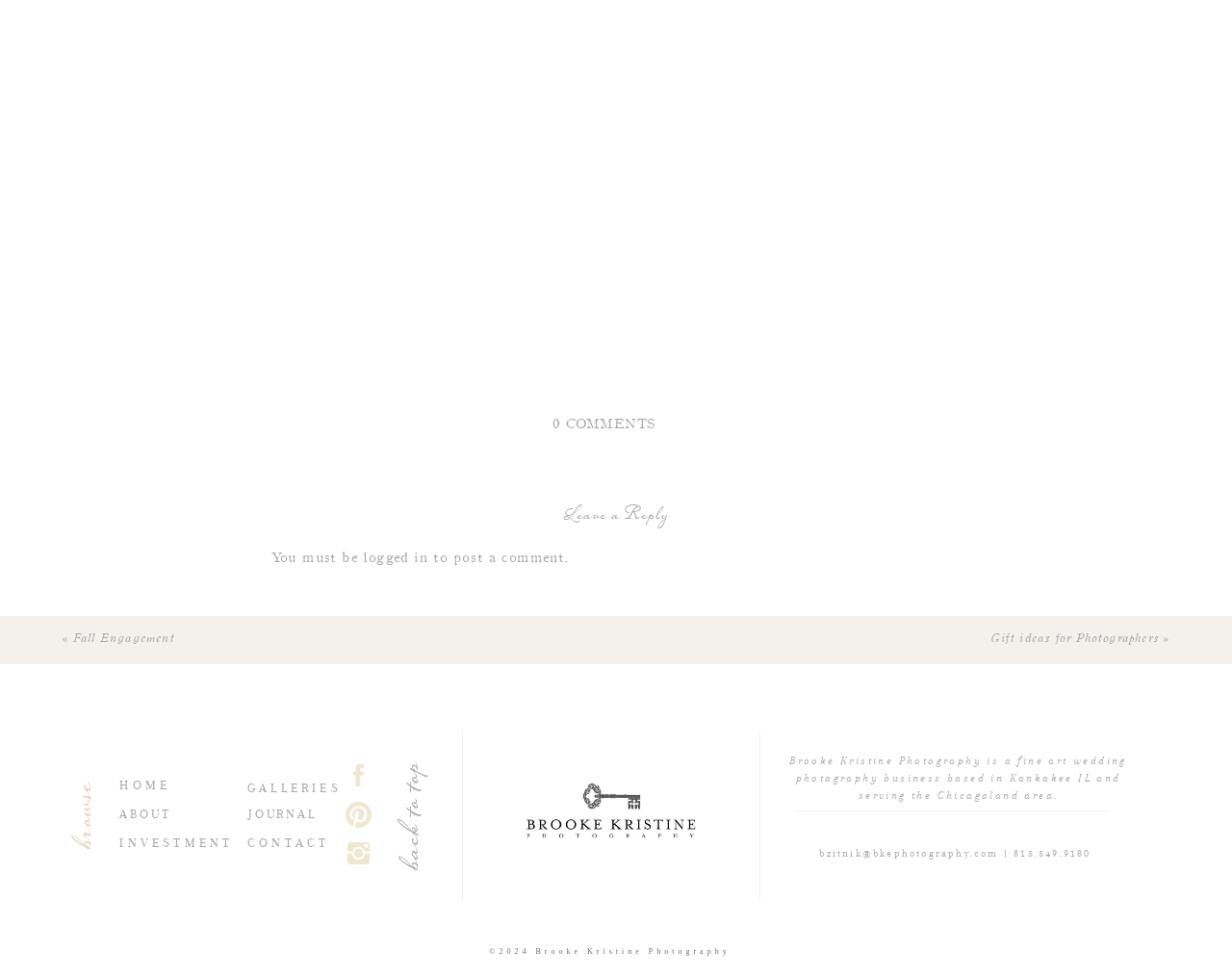Please reply to the following question using a single word or phrase: 
What is the business type of Brooke Kristine Photography?

Fine art wedding photography